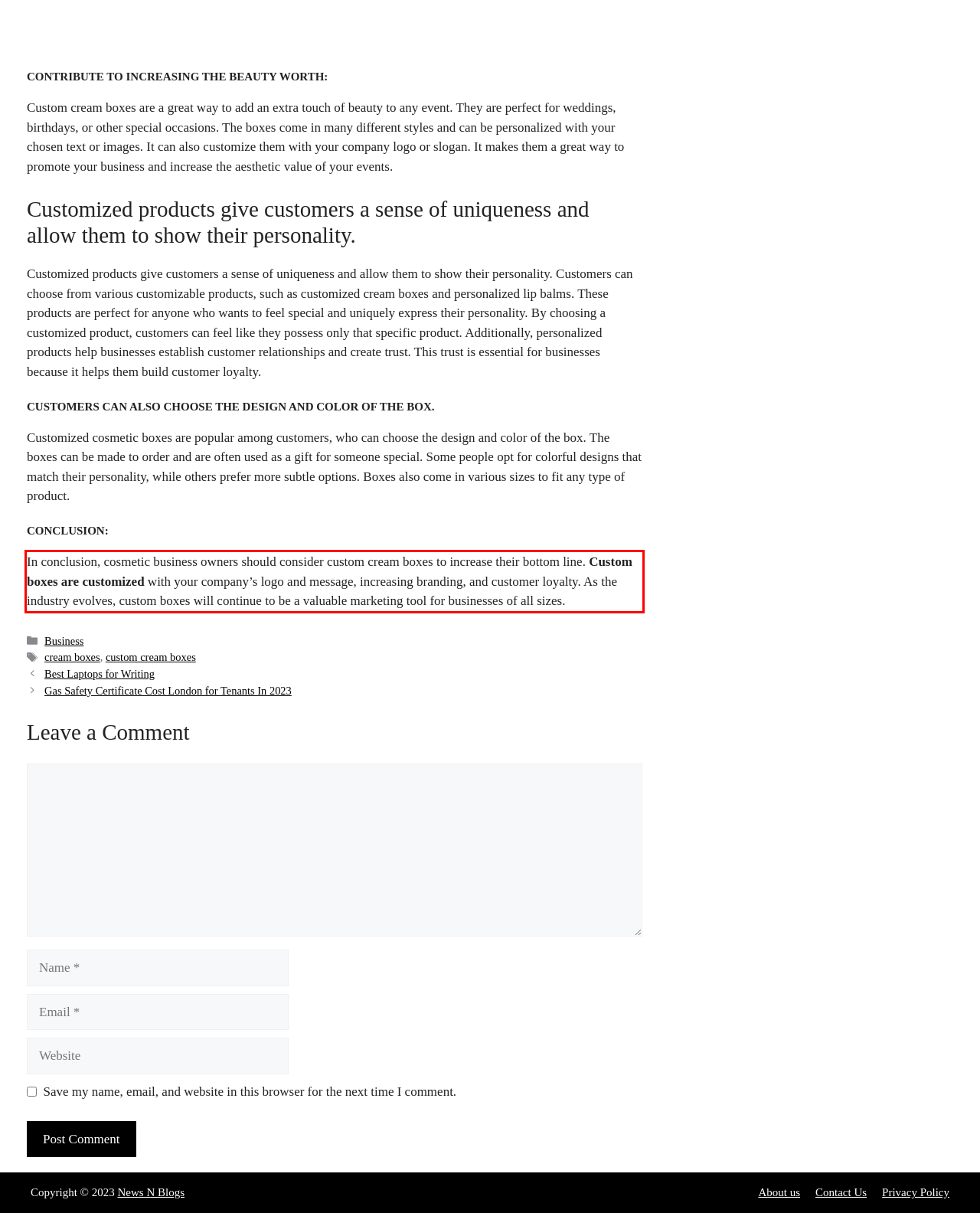You have a screenshot of a webpage where a UI element is enclosed in a red rectangle. Perform OCR to capture the text inside this red rectangle.

In conclusion, cosmetic business owners should consider custom cream boxes to increase their bottom line. Custom boxes are customized with your company’s logo and message, increasing branding, and customer loyalty. As the industry evolves, custom boxes will continue to be a valuable marketing tool for businesses of all sizes.